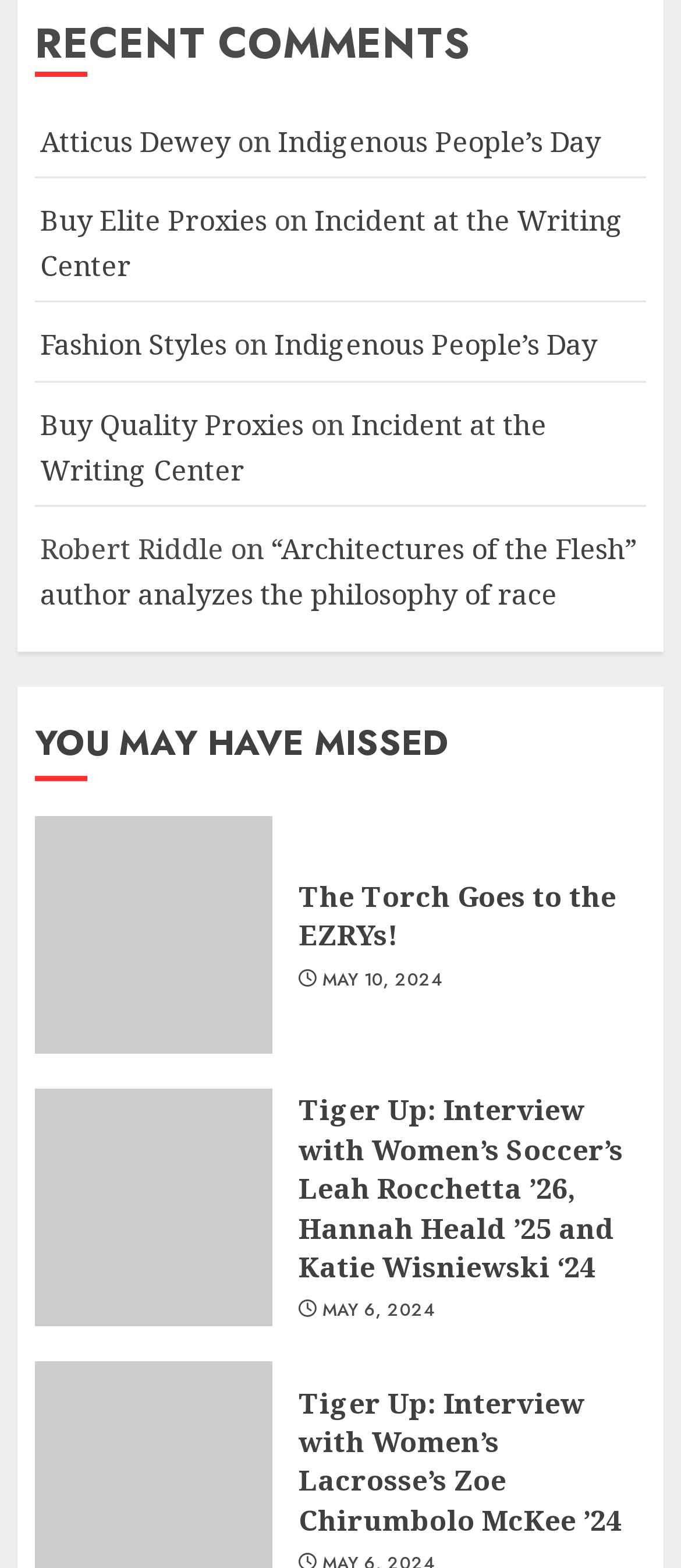Locate the bounding box coordinates of the region to be clicked to comply with the following instruction: "View article about Incident at the Writing Center". The coordinates must be four float numbers between 0 and 1, in the form [left, top, right, bottom].

[0.059, 0.128, 0.915, 0.183]